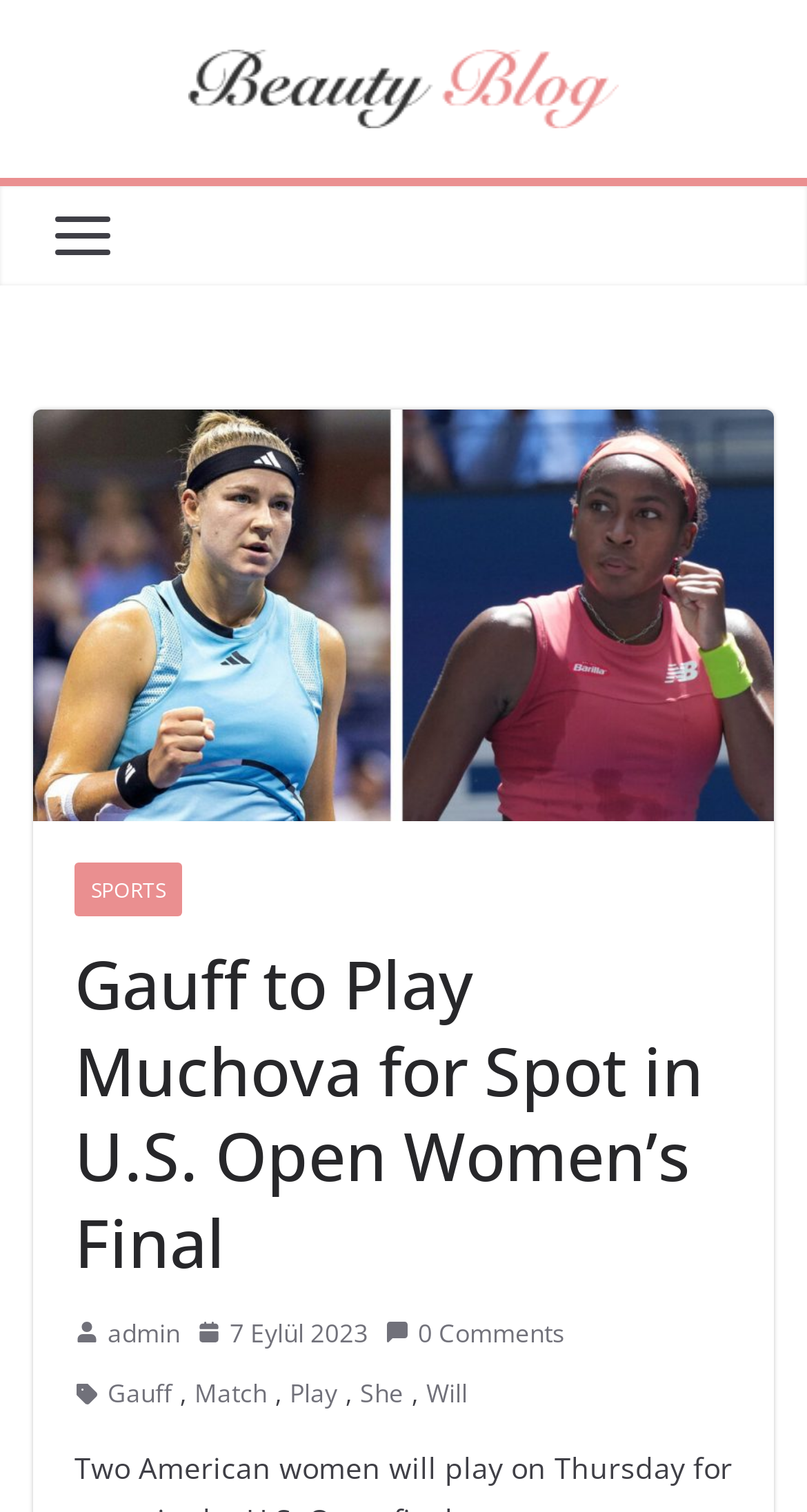Please find and report the bounding box coordinates of the element to click in order to perform the following action: "view sports news". The coordinates should be expressed as four float numbers between 0 and 1, in the format [left, top, right, bottom].

[0.092, 0.571, 0.226, 0.606]